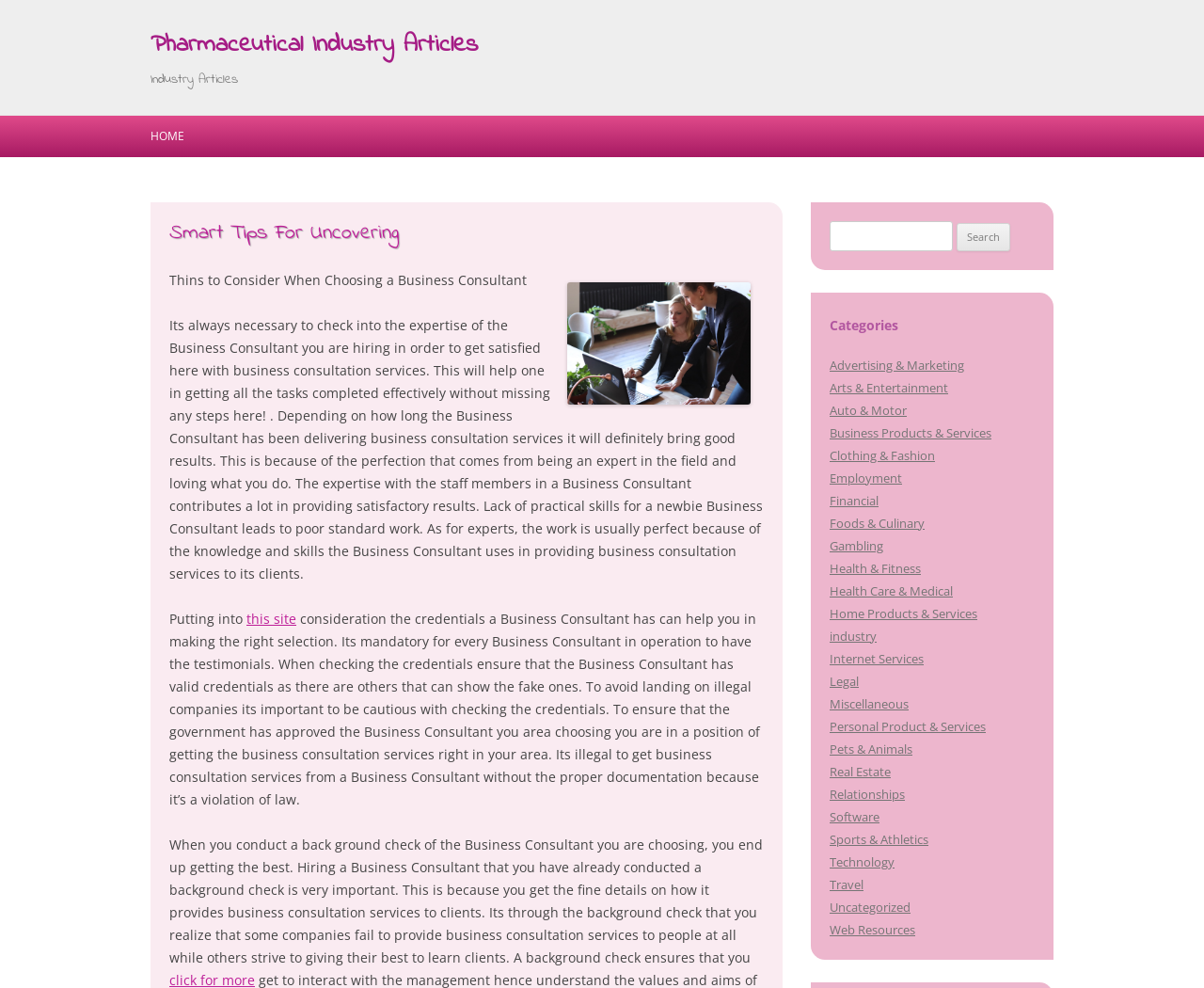Determine the bounding box coordinates for the area you should click to complete the following instruction: "Browse the Categories section".

[0.689, 0.315, 0.859, 0.344]